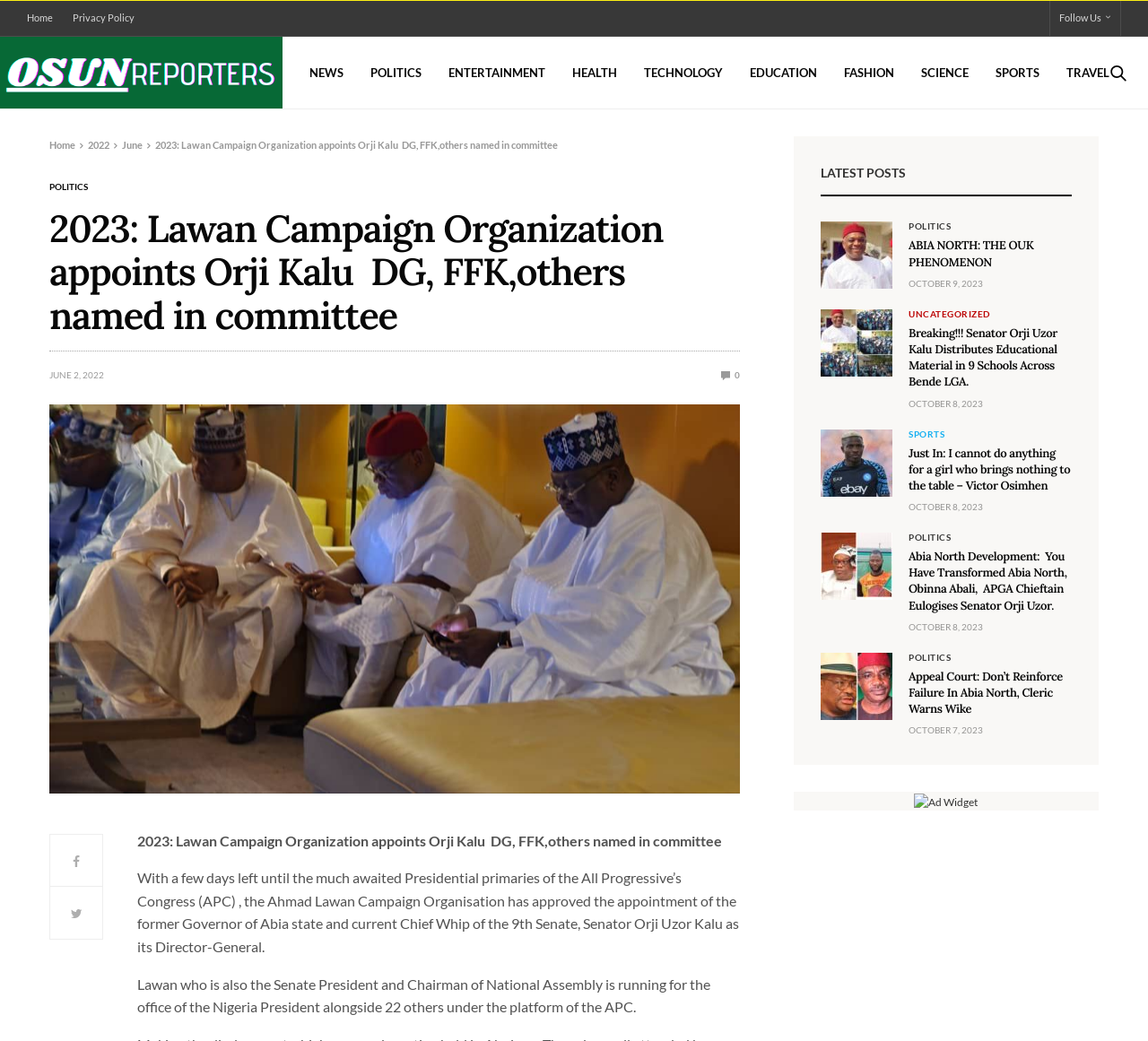Please identify the bounding box coordinates for the region that you need to click to follow this instruction: "Search for something".

None